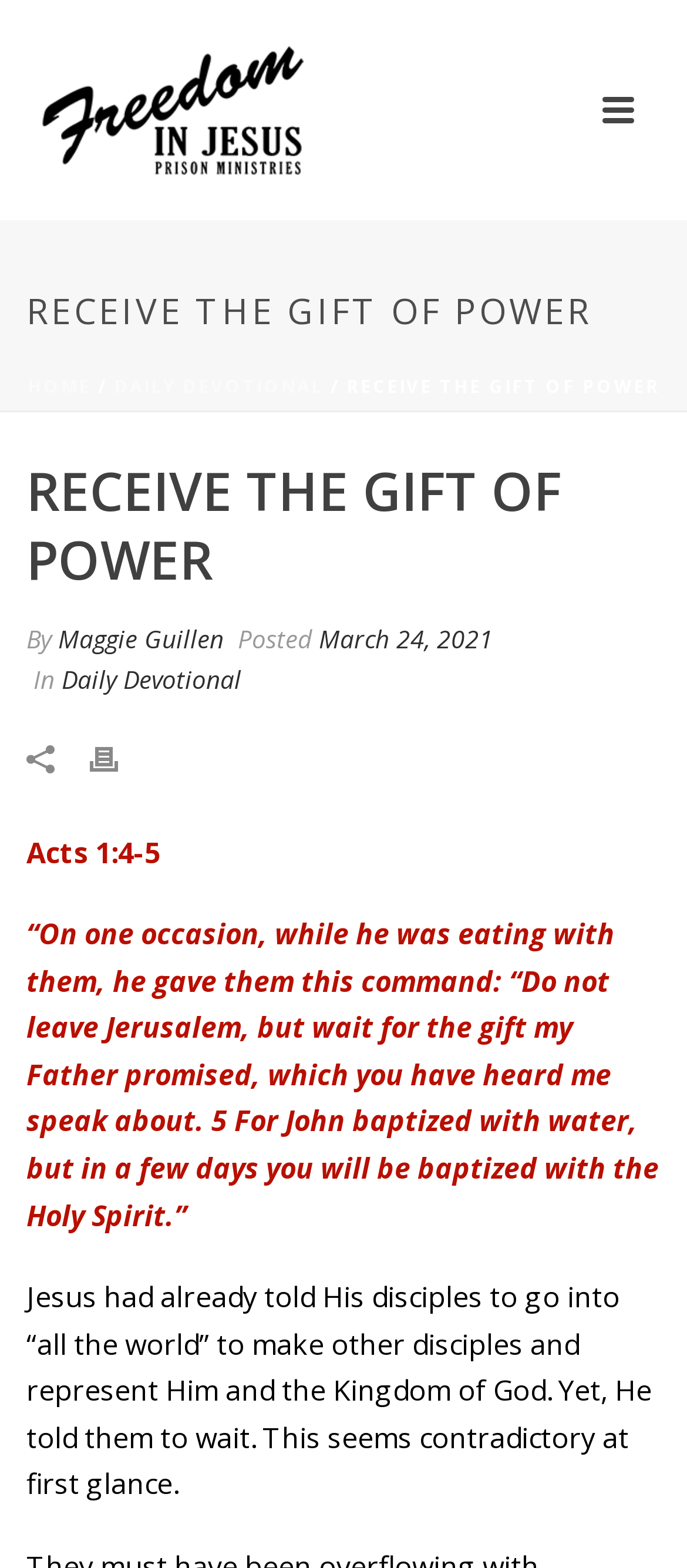Who wrote the daily devotional?
By examining the image, provide a one-word or phrase answer.

Maggie Guillen